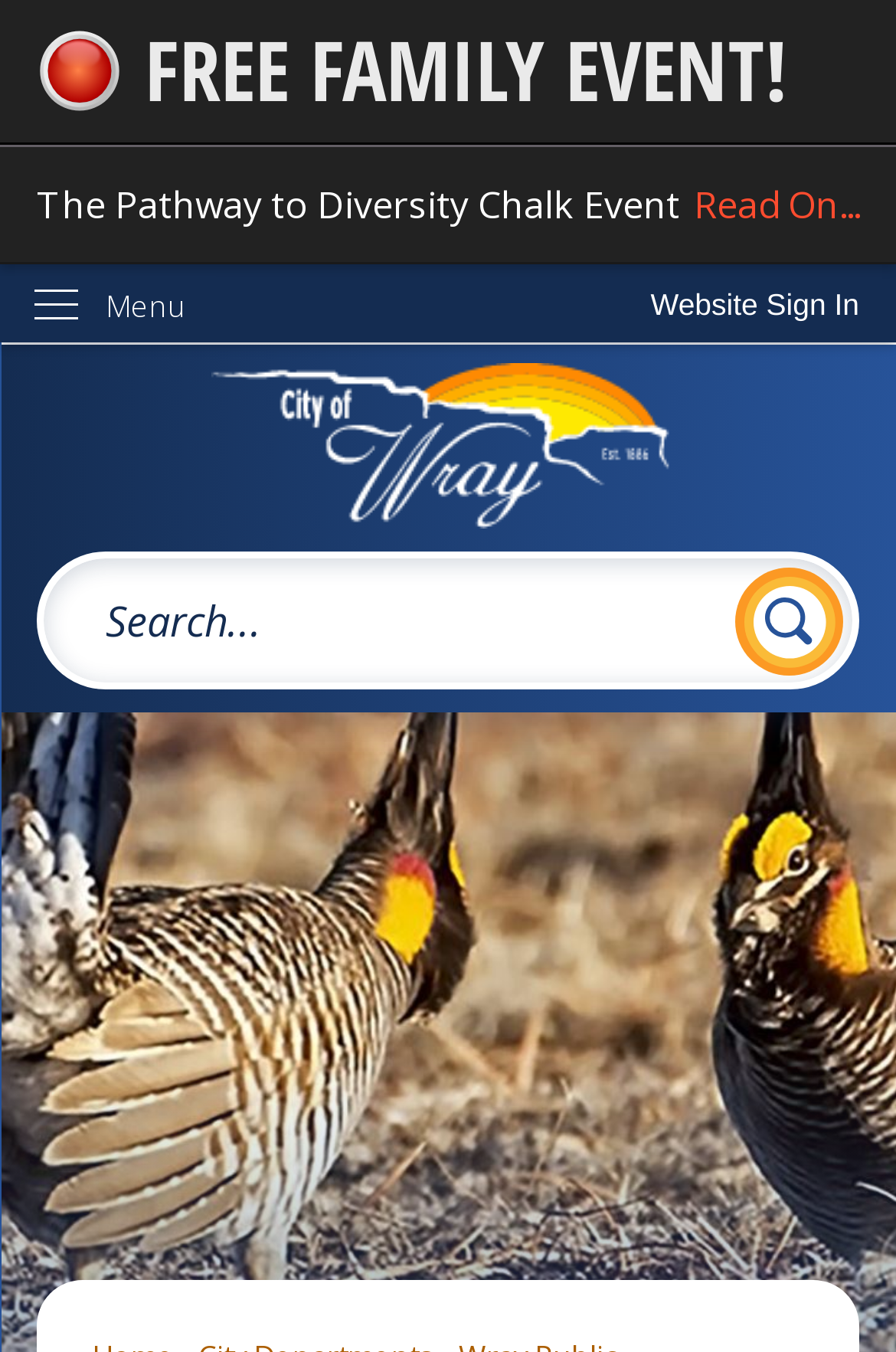From the image, can you give a detailed response to the question below:
What is the main section of the page below the menu?

Below the menu, there is a region with a bounding box [0.041, 0.408, 0.959, 0.51], which contains a textbox and a button. The region is labeled as 'Search', which suggests that this is the main section of the page where users can search for something.